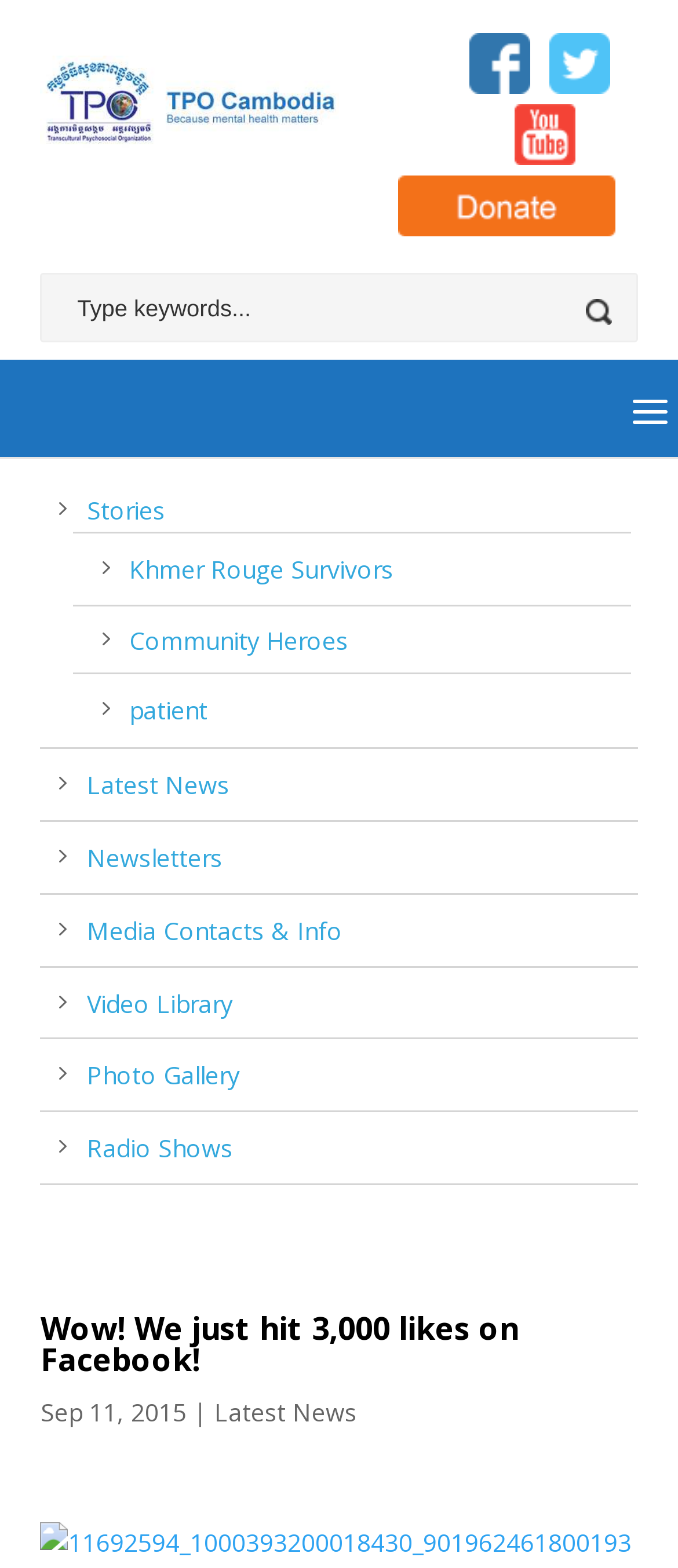Kindly determine the bounding box coordinates for the area that needs to be clicked to execute this instruction: "click the 'HOME' link".

None